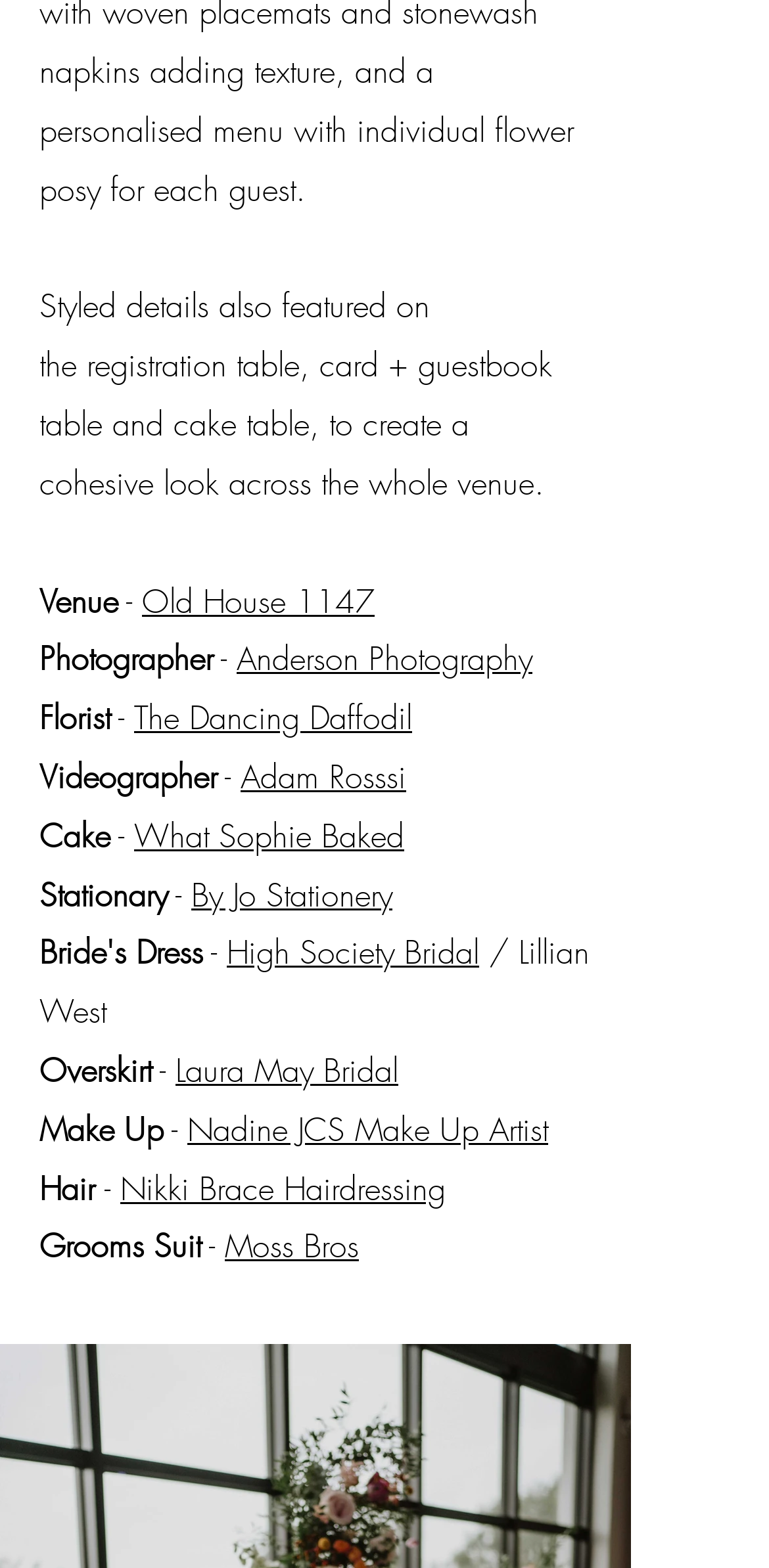Extract the bounding box coordinates for the HTML element that matches this description: "Laura May Bridal". The coordinates should be four float numbers between 0 and 1, i.e., [left, top, right, bottom].

[0.228, 0.669, 0.518, 0.696]